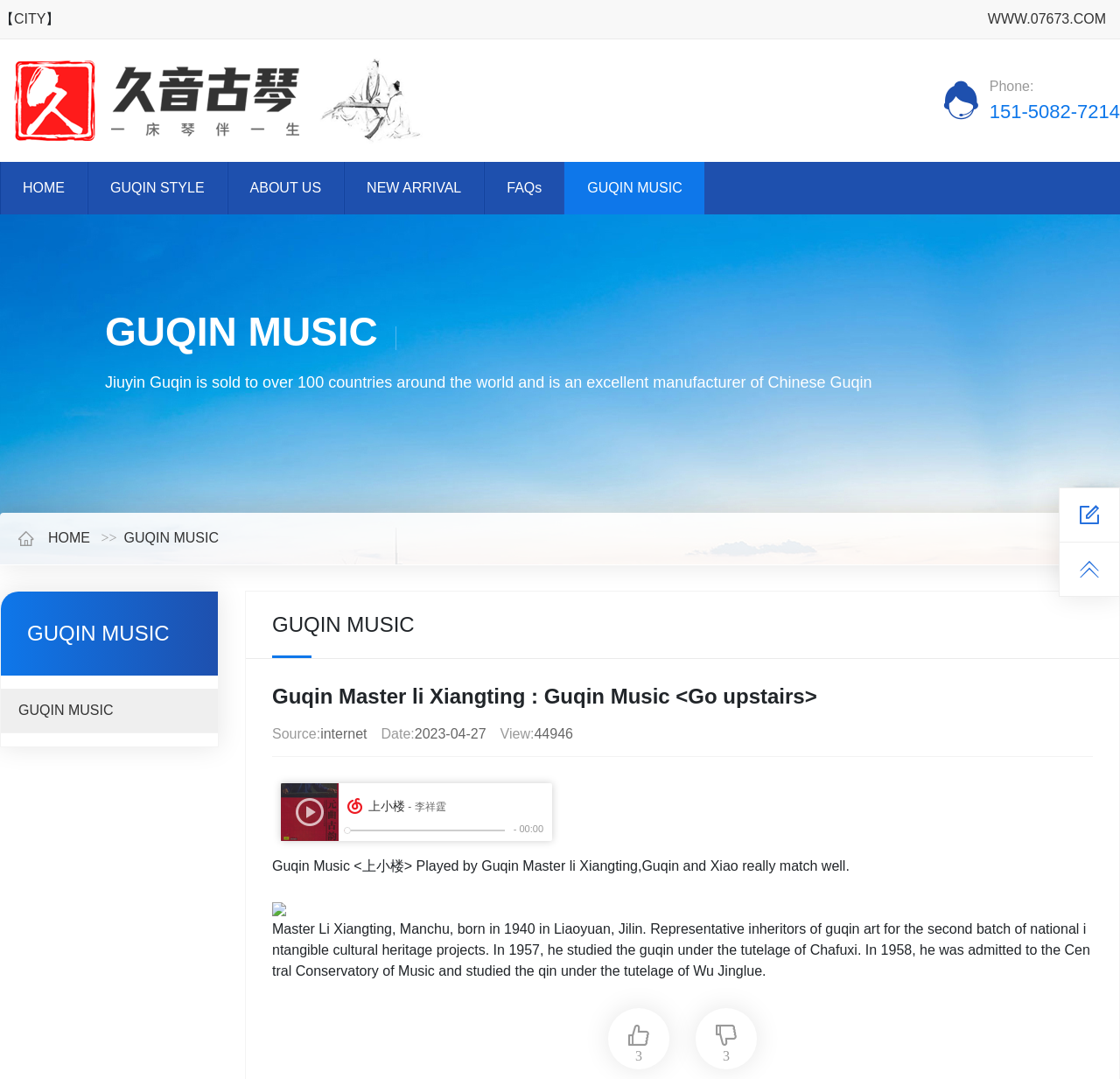How many views does the webpage have?
Refer to the screenshot and answer in one word or phrase.

44946